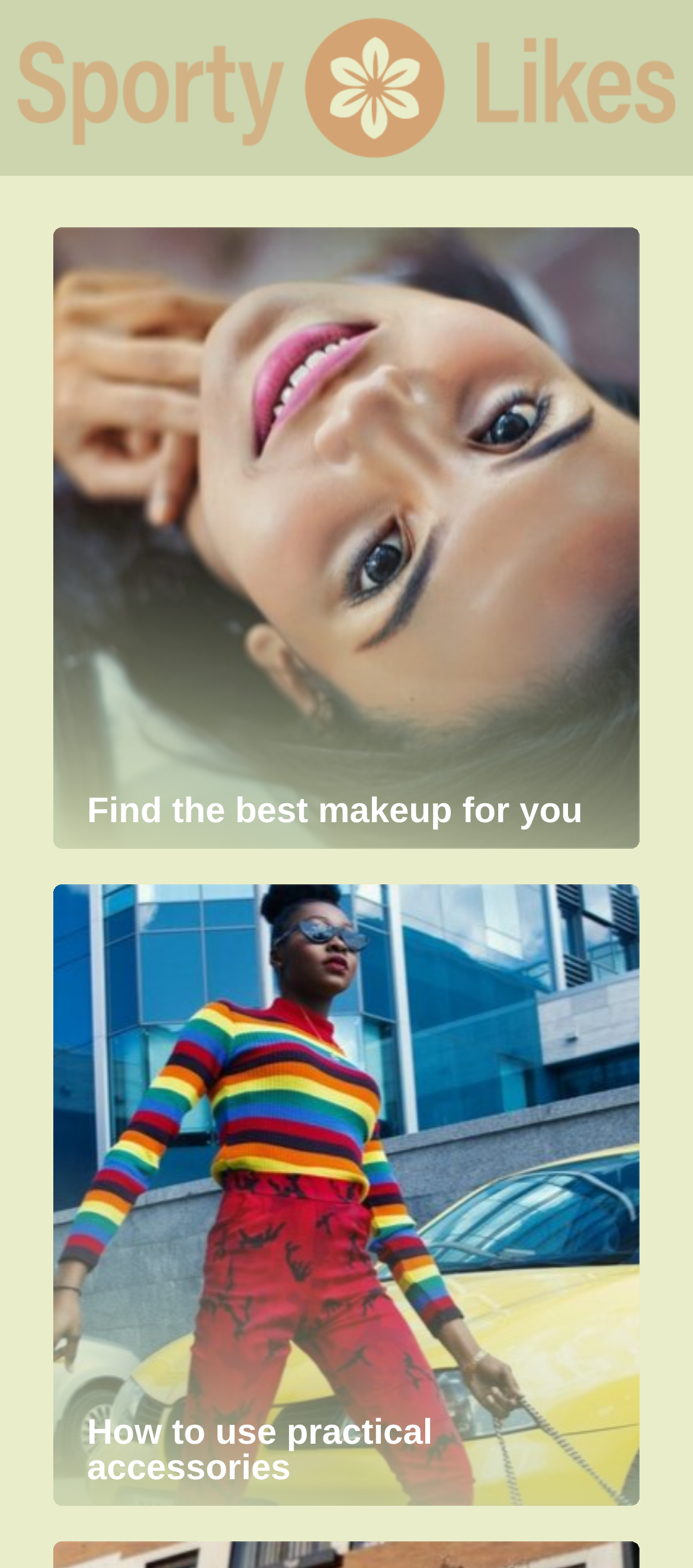Can you extract the headline from the webpage for me?

Sts employee login